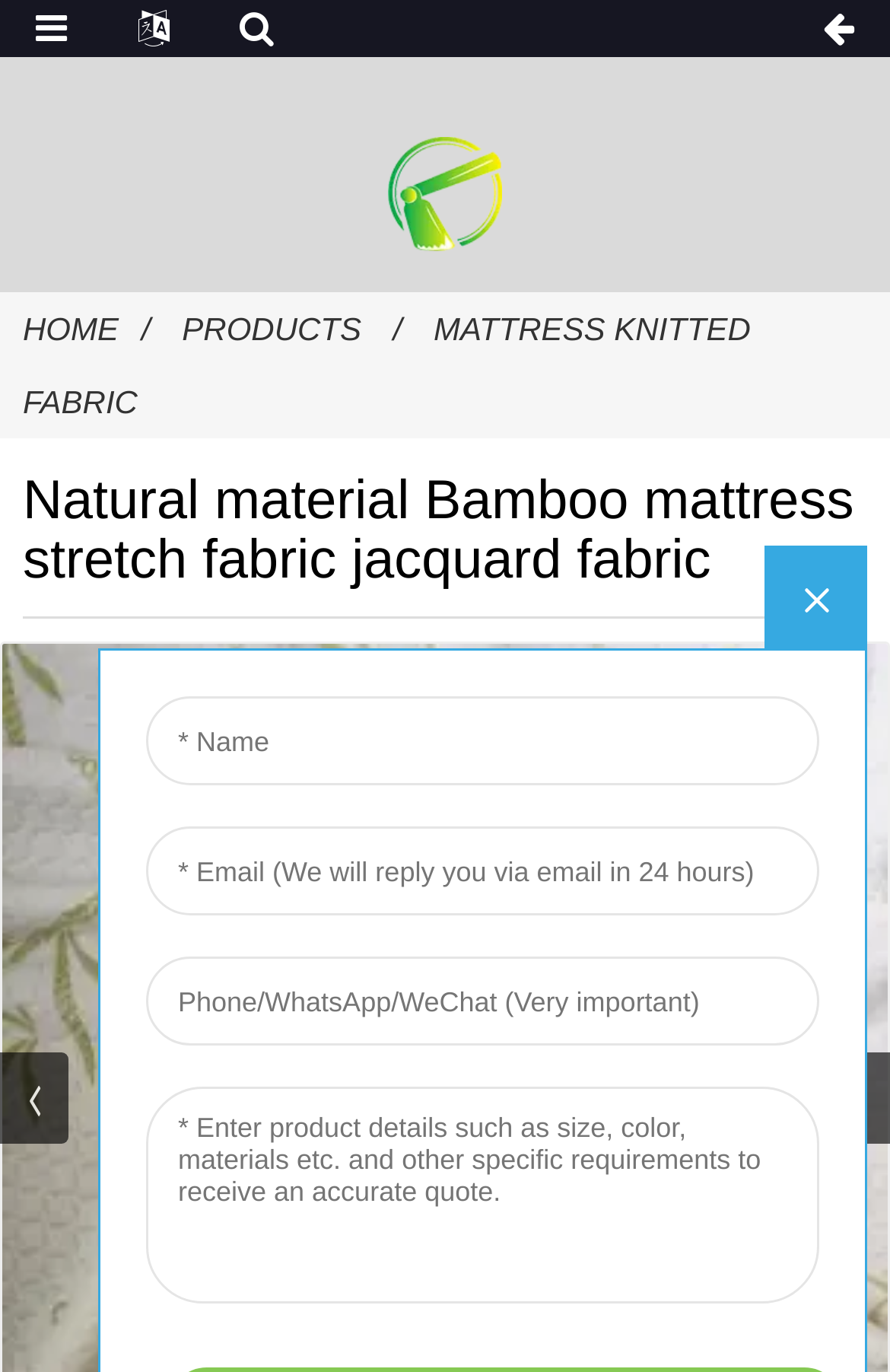What is the position of the logo relative to the navigation links?
Please provide a detailed and thorough answer to the question.

By comparing the y1 and y2 coordinates of the logo and navigation link elements, we can determine that the logo is positioned above the navigation links.